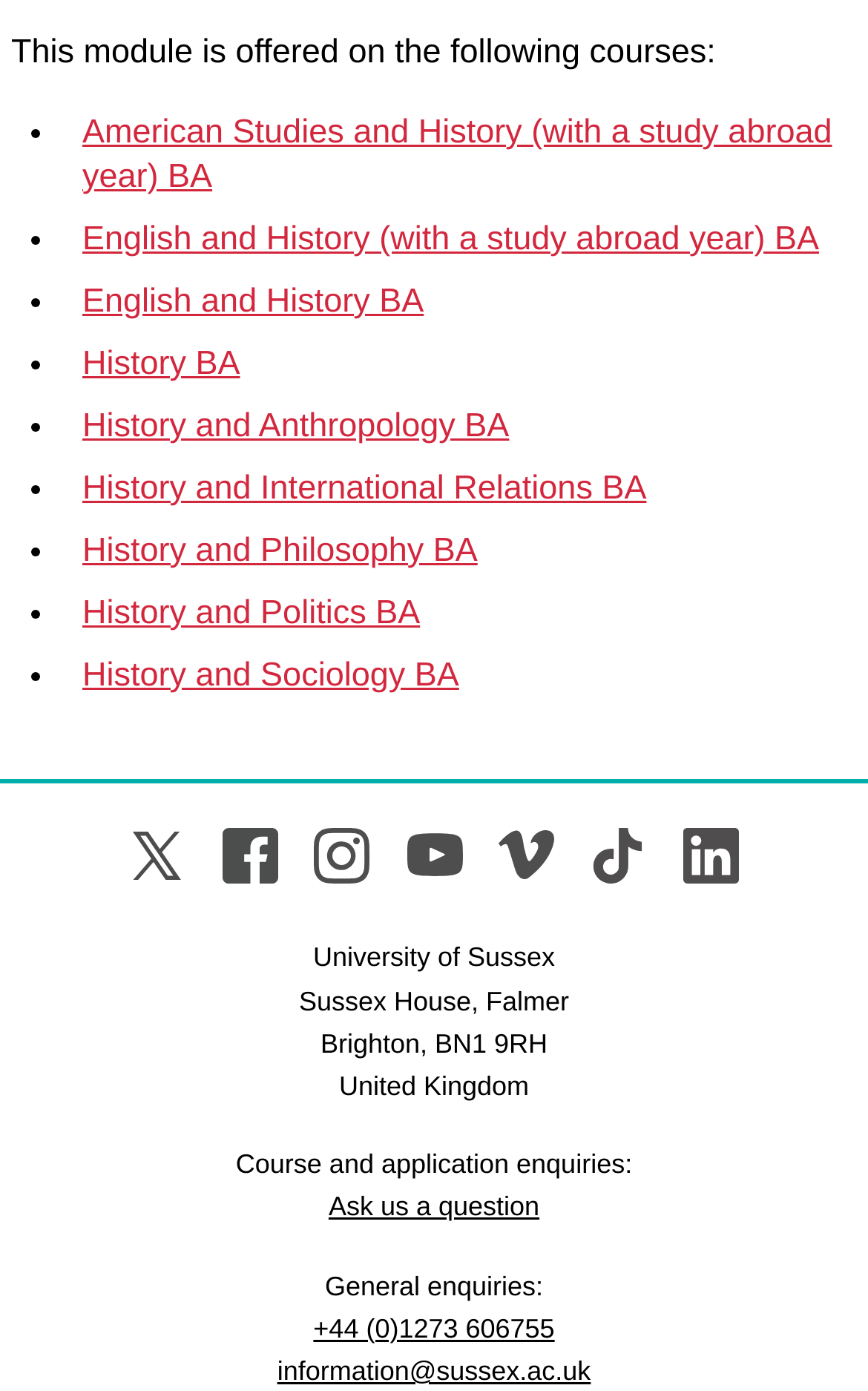What social media platforms does the university have?
Give a comprehensive and detailed explanation for the question.

The webpage's footer section lists several social media platforms that the university has, including Twitter, Facebook, Instagram, YouTube, Vimeo, Tiktok, and Linkedin.